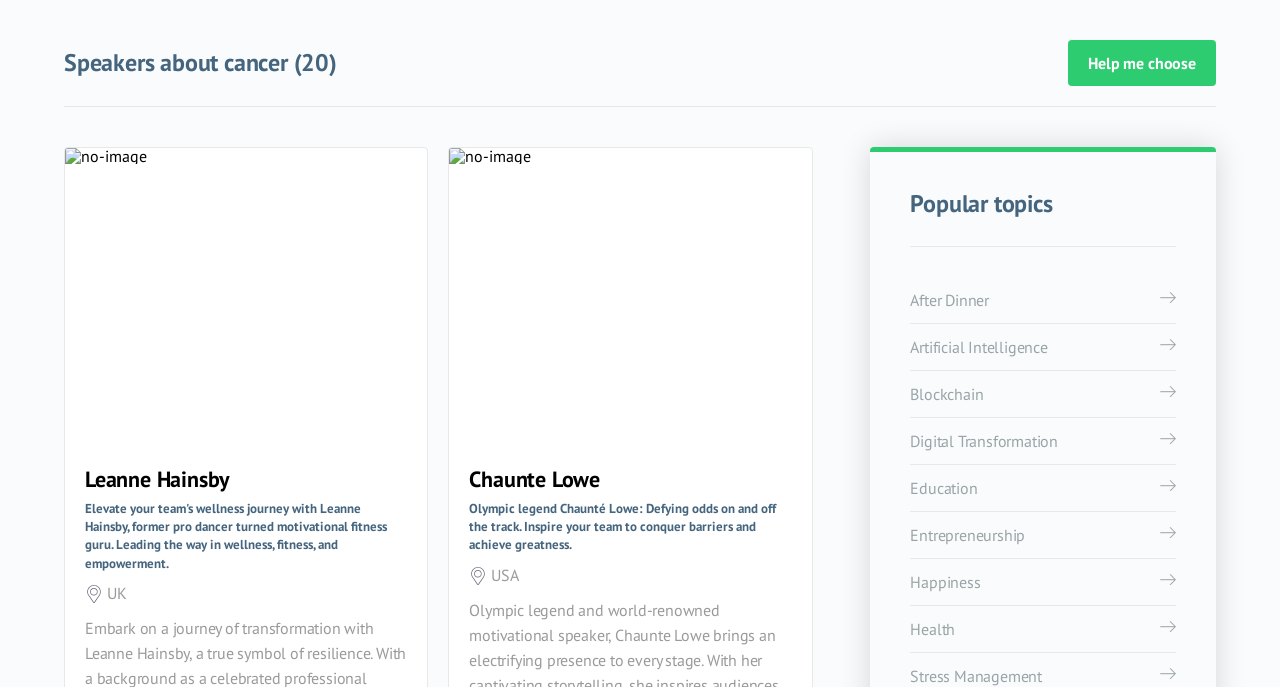Use the details in the image to answer the question thoroughly: 
What is the topic of Leanne Hainsby's speech?

Based on the heading 'Elevate your team's wellness journey with Leanne Hainsby, former pro dancer turned motivational fitness guru. Leading the way in wellness, fitness, and empowerment.', it can be inferred that Leanne Hainsby's speech is related to wellness.